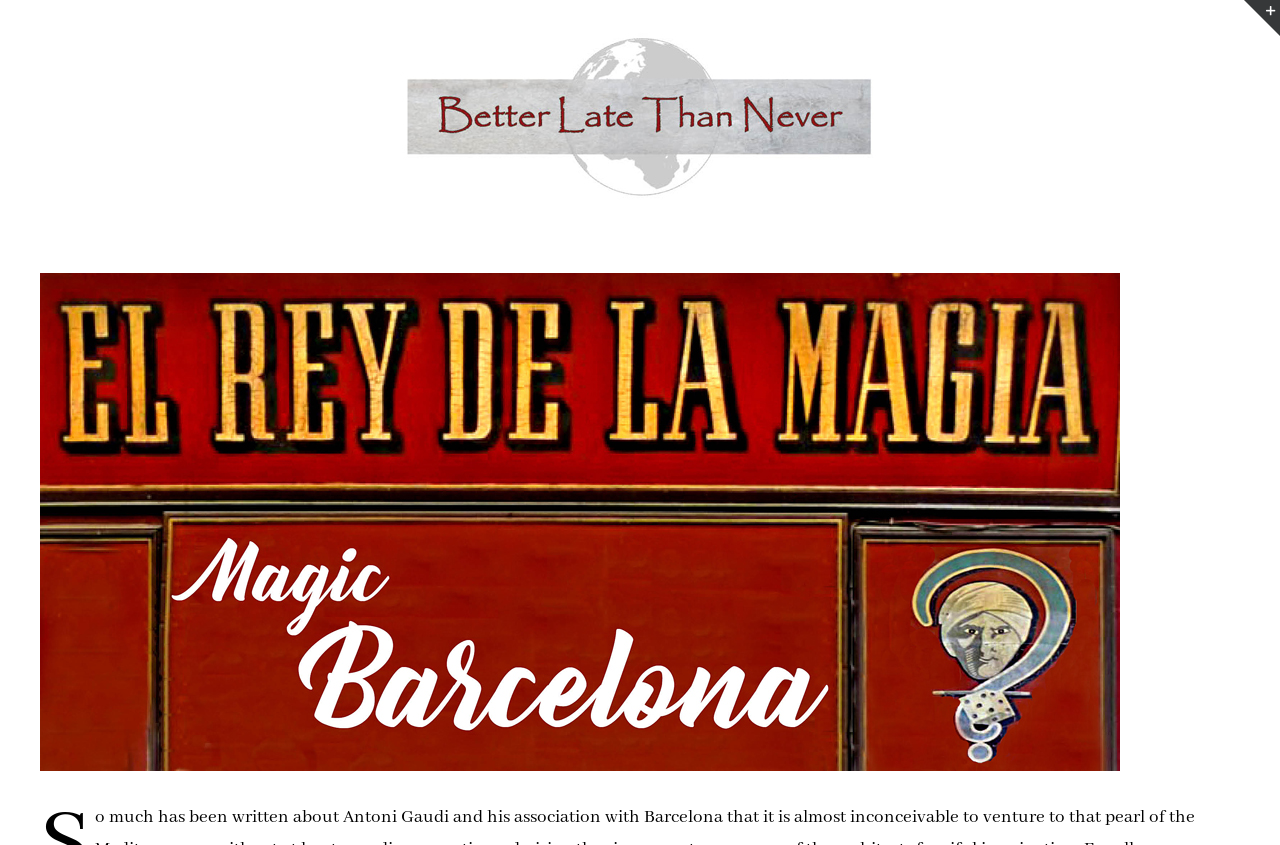Identify the bounding box coordinates of the HTML element based on this description: "Toggle Sliding Bar Area".

[0.972, 0.0, 1.0, 0.043]